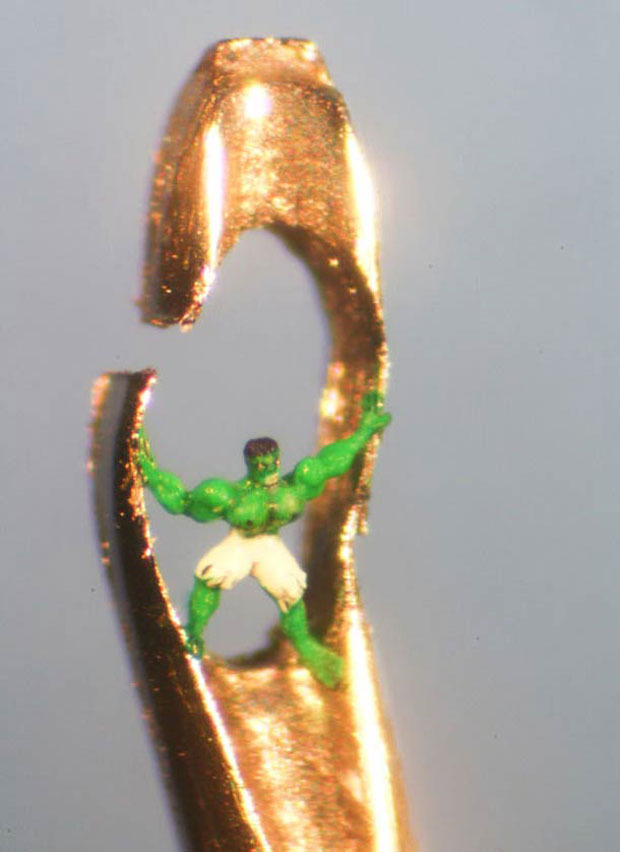What is the material of the needle?
Using the picture, provide a one-word or short phrase answer.

metal